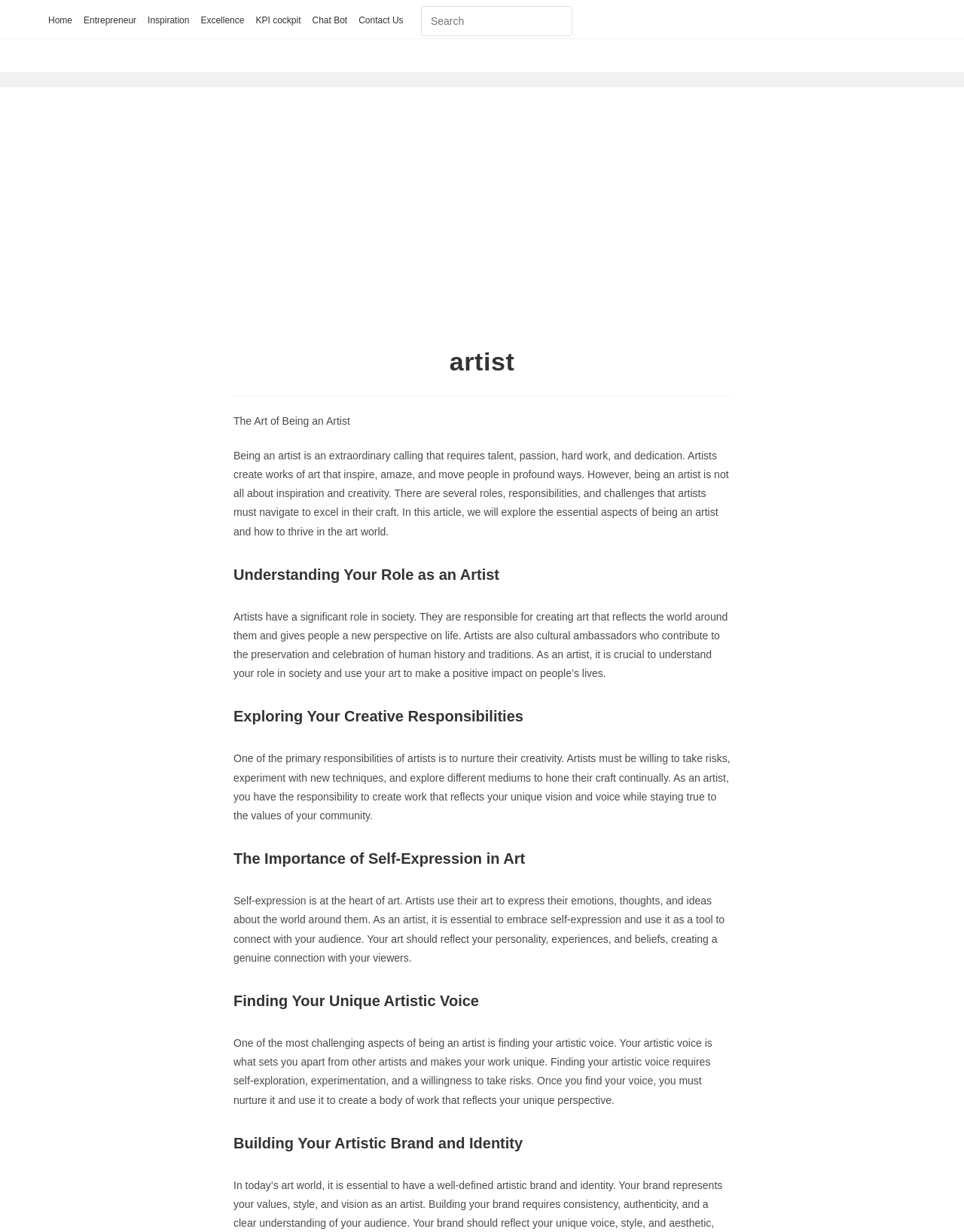Locate the bounding box coordinates of the clickable area to execute the instruction: "Contact us through the link". Provide the coordinates as four float numbers between 0 and 1, represented as [left, top, right, bottom].

[0.372, 0.01, 0.418, 0.024]